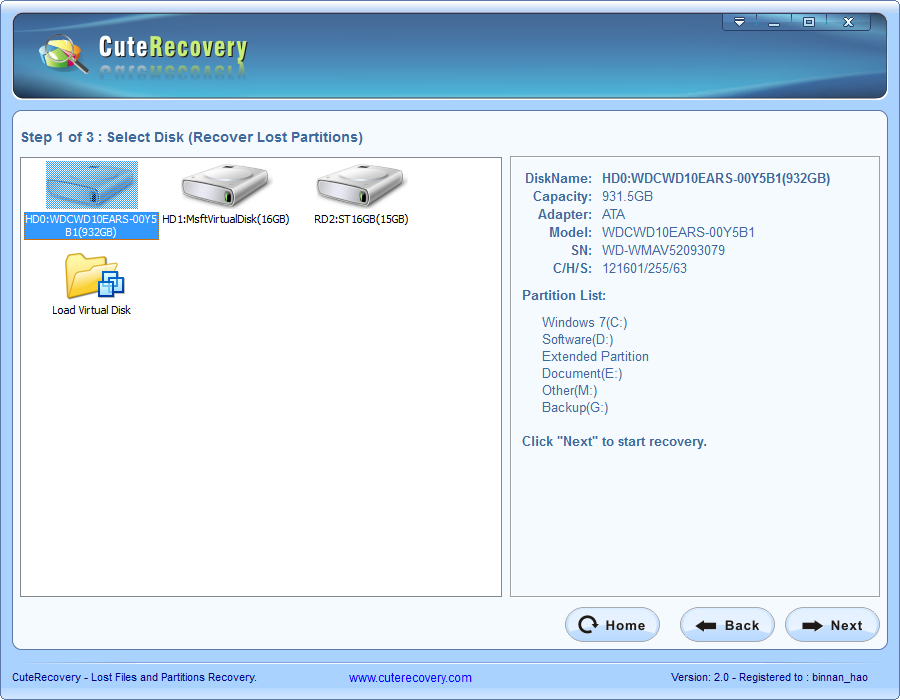What is the model of the selected disk?
Could you give a comprehensive explanation in response to this question?

The model of the selected disk can be found on the right side of the window, under the 'Model' section, which displays the value as WDCWD10EARS-00Y5B1.